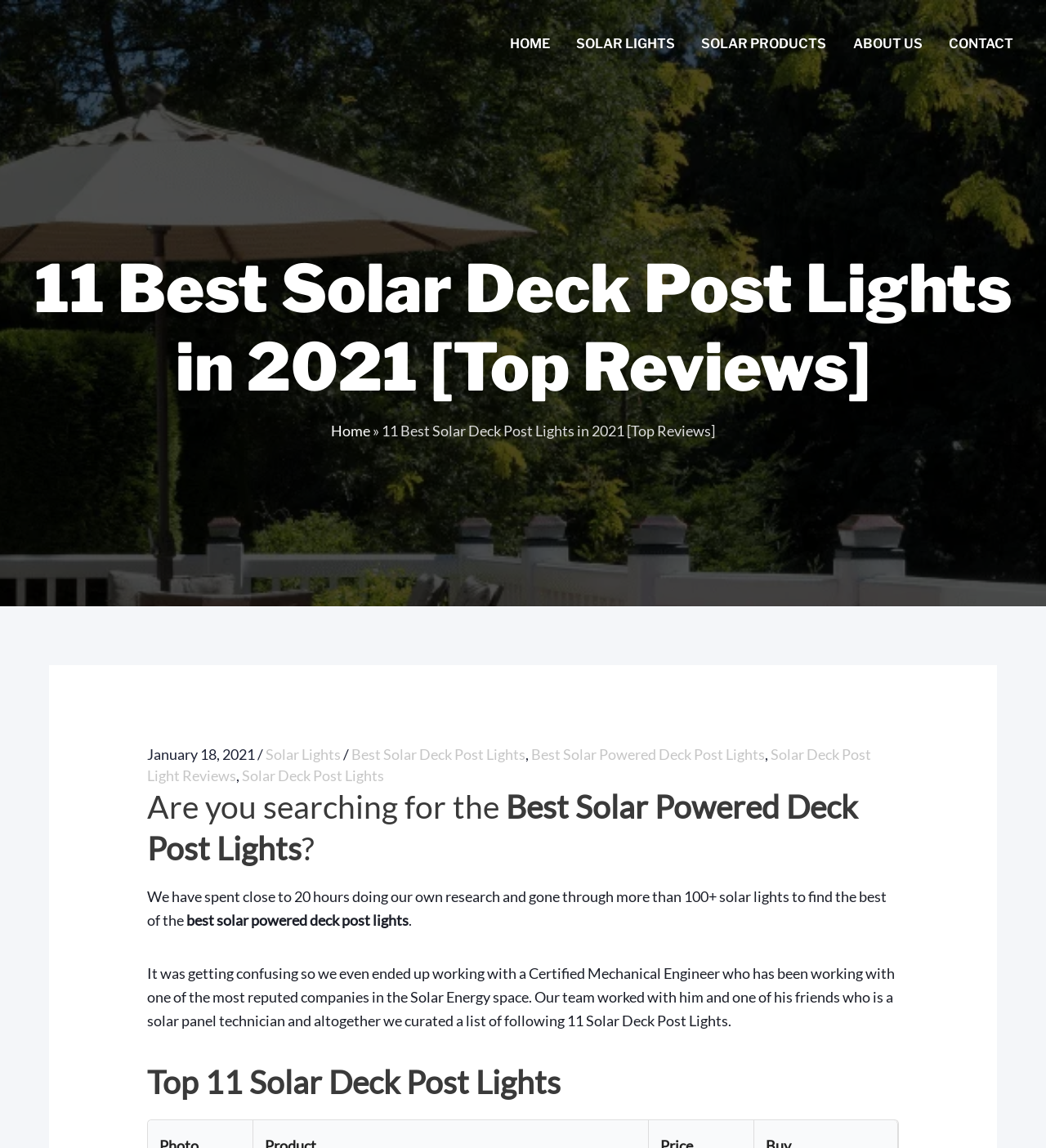What is the timeframe mentioned in the webpage?
Analyze the screenshot and provide a detailed answer to the question.

The text 'January 18, 2021' is mentioned in the webpage, which suggests that this is the date when the webpage was last updated or published.